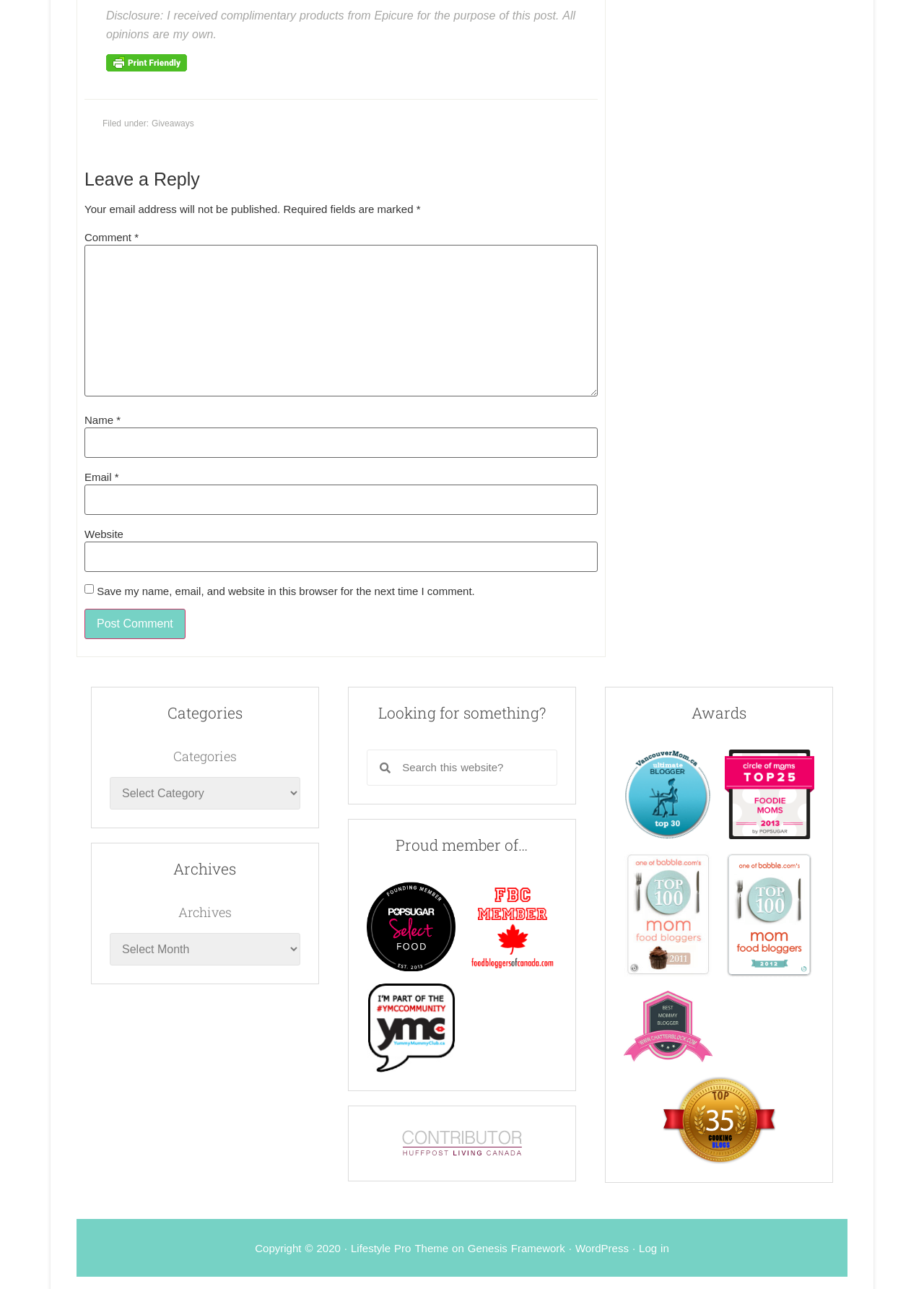Give a concise answer of one word or phrase to the question: 
What is the 'Search' function used for?

To search the website